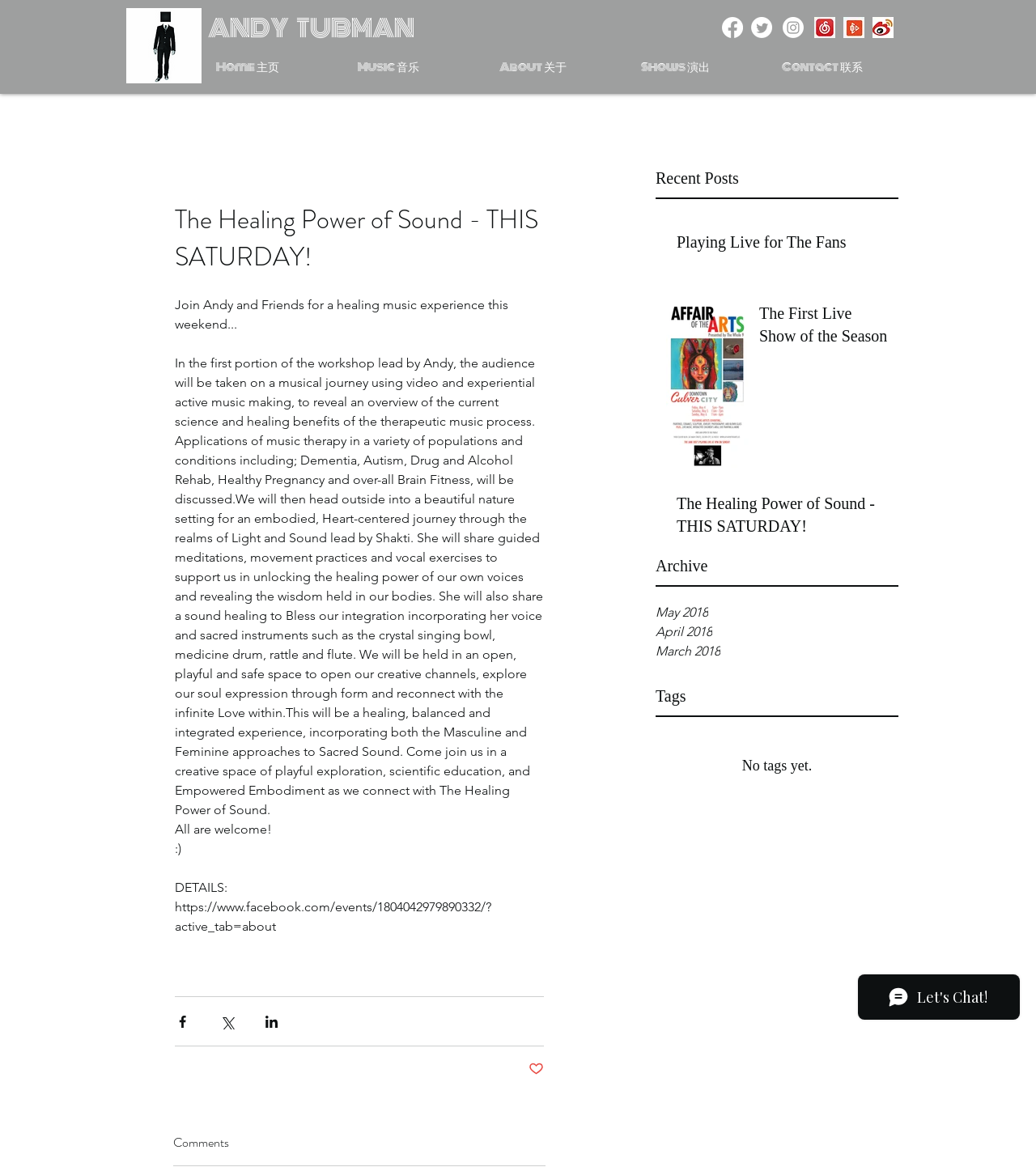Find the bounding box coordinates of the clickable area required to complete the following action: "Click the Facebook link".

[0.697, 0.015, 0.717, 0.033]